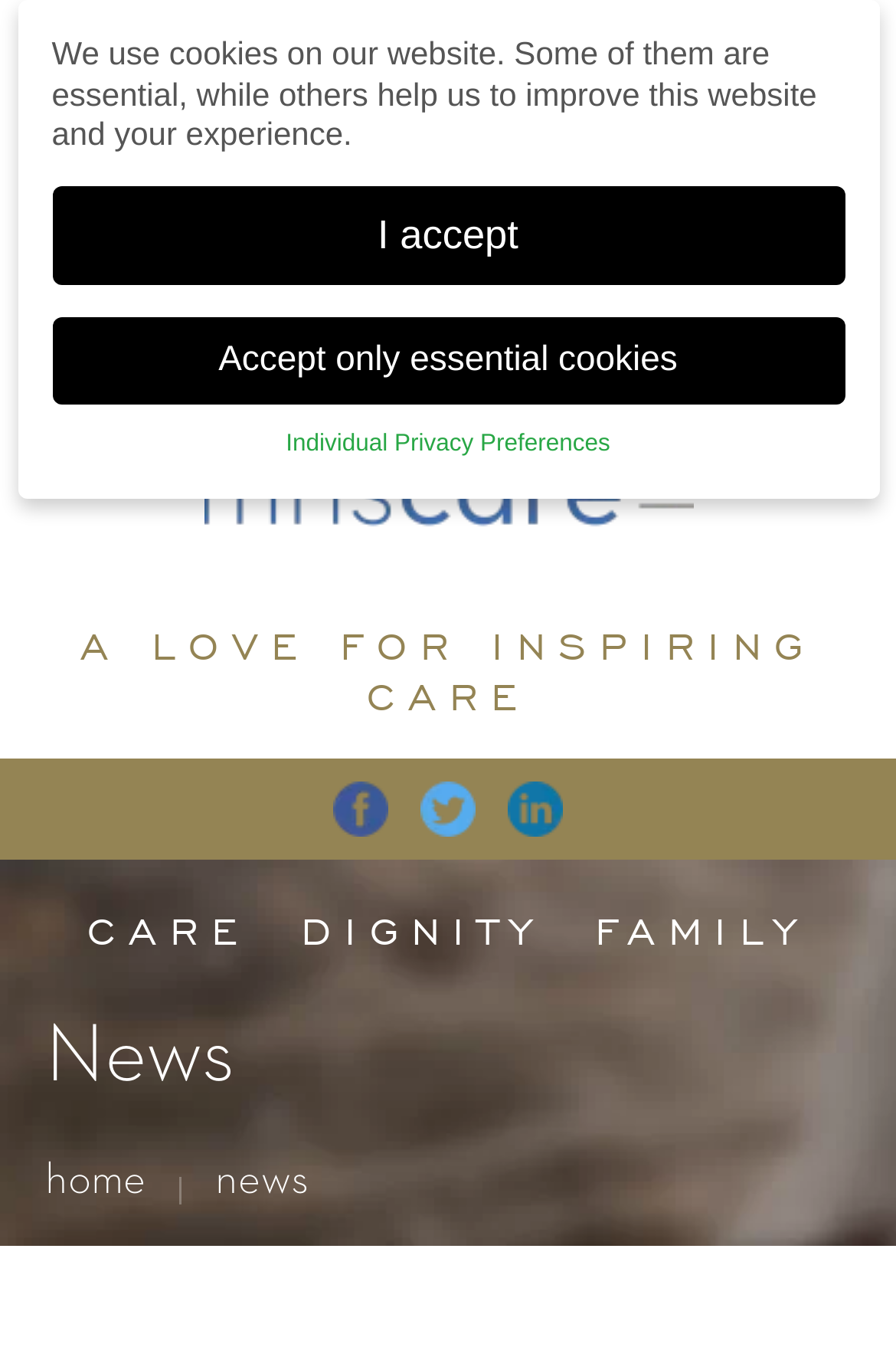Give a one-word or one-phrase response to the question: 
How many main sections are there in the webpage?

3